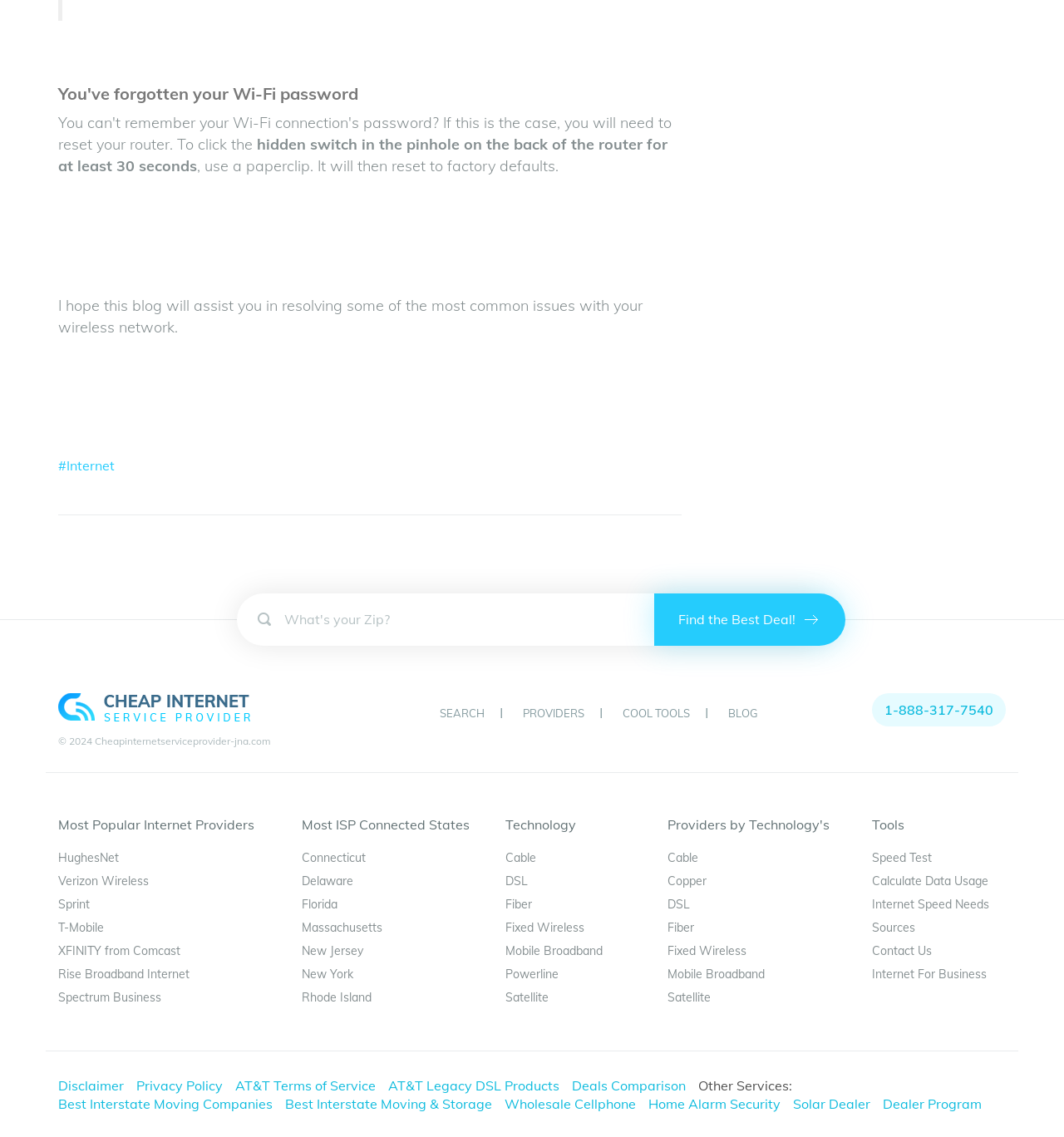Please provide a short answer using a single word or phrase for the question:
What is the purpose of the 'Speed Test' tool?

Test internet speed